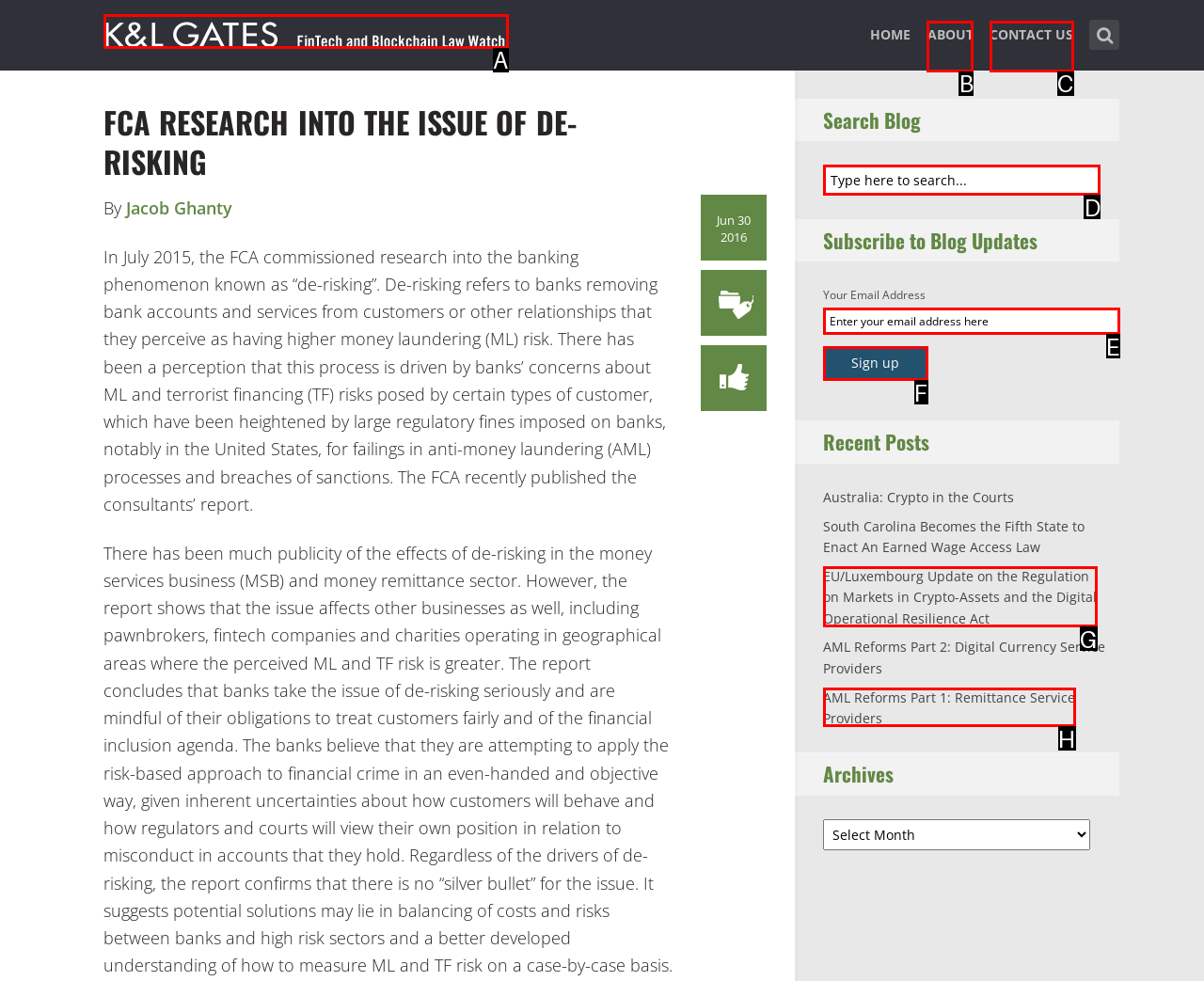Identify the correct UI element to click on to achieve the following task: Search for a blog post Respond with the corresponding letter from the given choices.

D